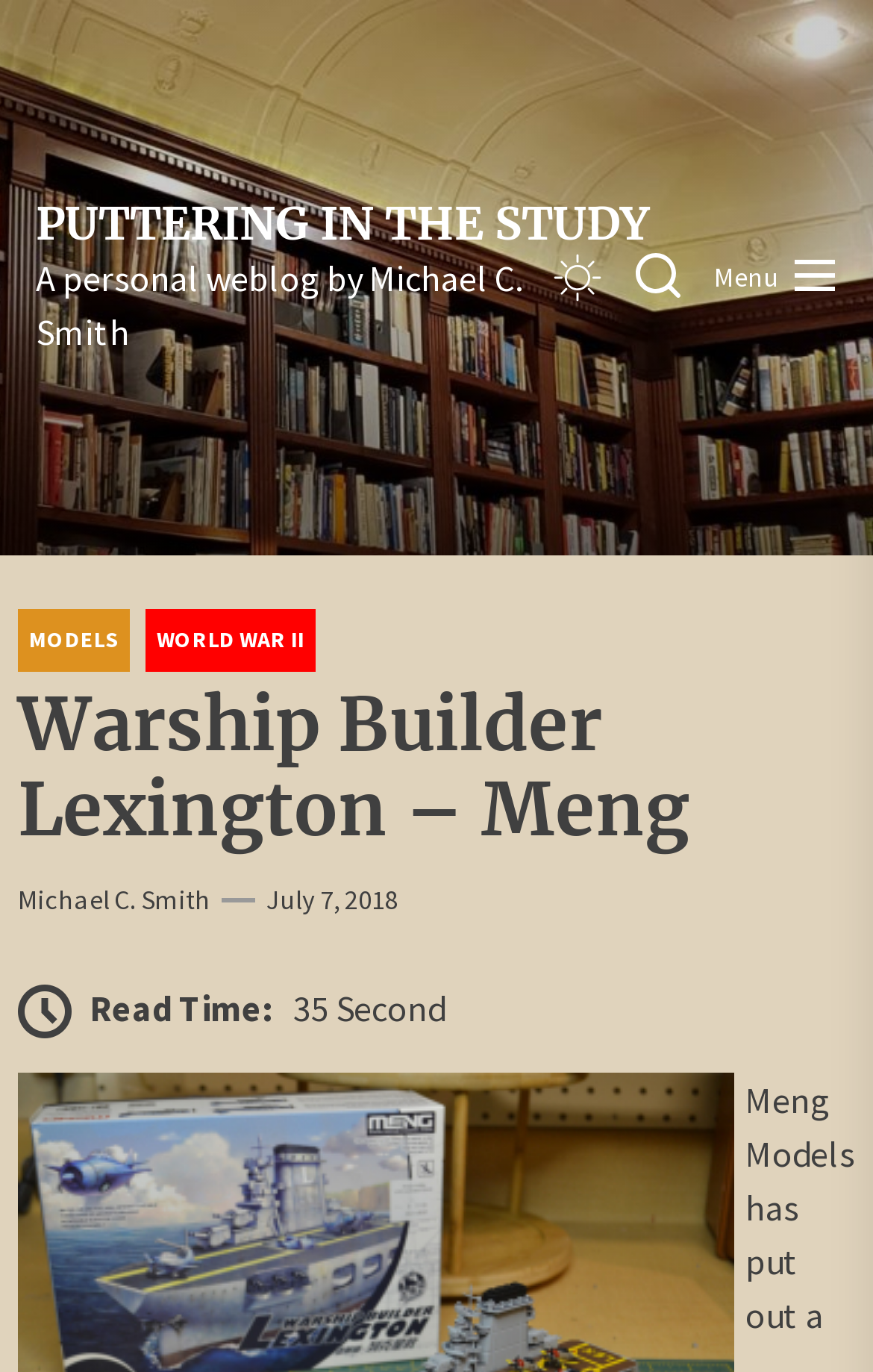What is the author's name?
Please give a detailed and elaborate answer to the question.

The author's name can be found in the link 'Michael C. Smith' located at the bottom of the page, which is a part of the menu section.